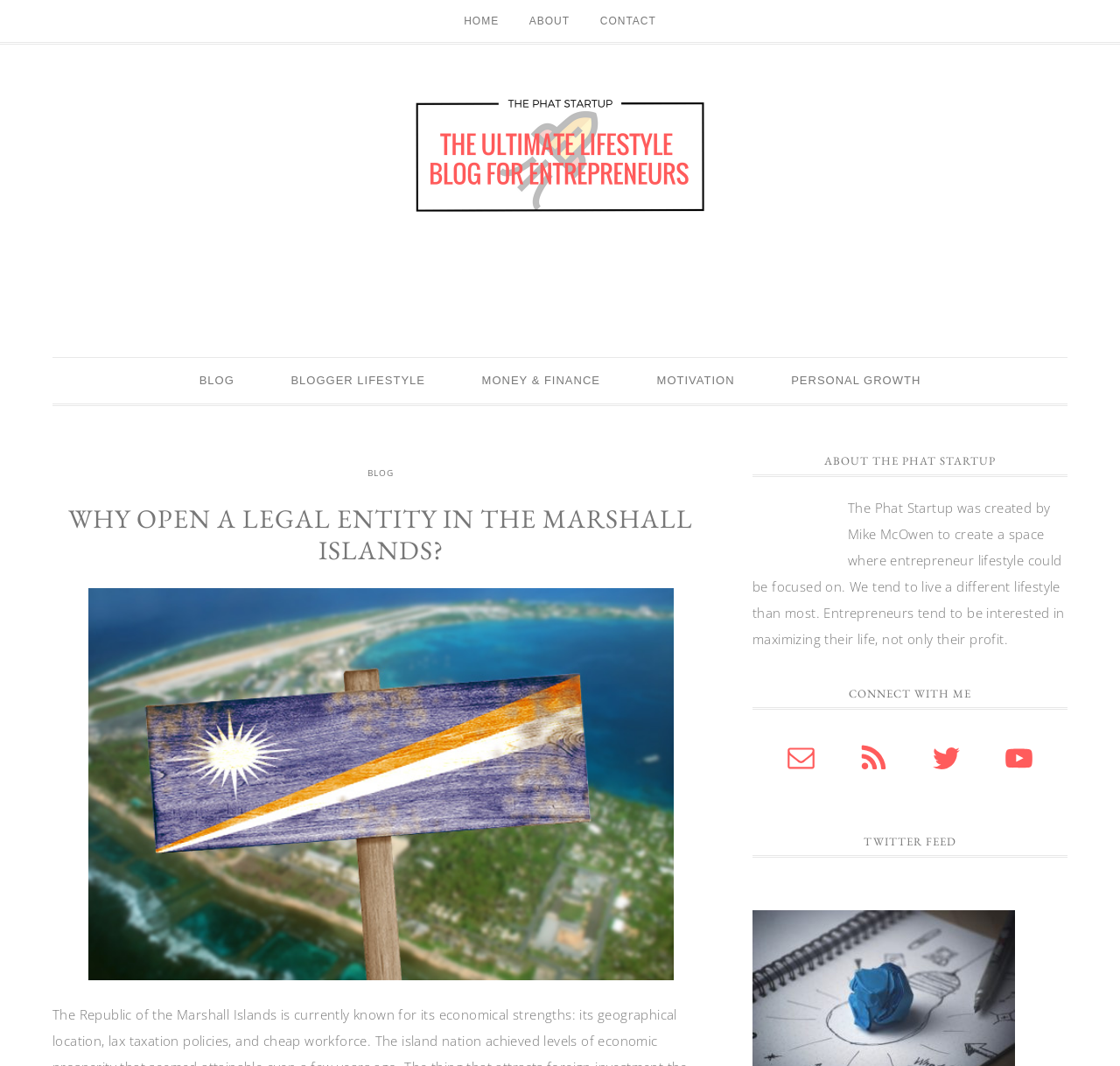Write a detailed summary of the webpage.

The webpage is about "Why Open a Legal Entity in the Marshall Islands?" and appears to be a blog or informational page. At the top, there is a secondary navigation menu with links to "HOME", "ABOUT", and "CONTACT". Below this, there is a prominent link to "THE PHAT STARTUP".

The main navigation menu is located on the left side of the page, with links to "BLOG", "BLOGGER LIFESTYLE", "MONEY & FINANCE", "MOTIVATION", and "PERSONAL GROWTH". 

The main content of the page is divided into sections. The first section has a heading "WHY OPEN A LEGAL ENTITY IN THE MARSHALL ISLANDS?" and appears to be the main topic of the page. 

Below this, there is a section about "THE PHAT STARTUP", which includes a brief description of the startup and its purpose. This section also has a heading "ABOUT THE PHAT STARTUP". 

Further down, there is a section with a heading "CONNECT WITH ME", which includes links to the author's email, RSS feed, Twitter, and YouTube channel. Each of these links is accompanied by a small icon. 

Finally, there is a section with a heading "TWITTER FEED", but its content is not specified in the accessibility tree.